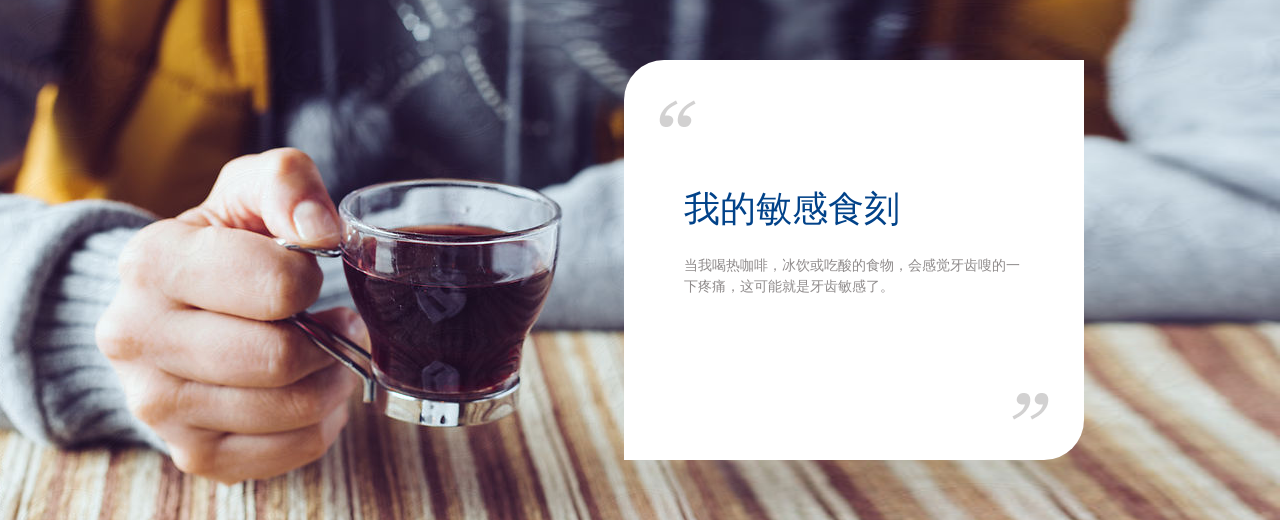Detail everything you observe in the image.

In this image, a person is holding a small glass of dark liquid, possibly coffee, with a delicate handle. The setting appears cozy, with a warm and inviting atmosphere enhanced by soft lighting in the background. The caption reads "我的敏感食刻" (My Sensitive Food Moments), indicating that consuming hot coffee, cold drinks, or acidic foods can trigger a sharp pain from tooth sensitivity. This visual and textual combination underscores the challenges faced by individuals with sensitive teeth, evoking a relatable experience of enjoying beverages while being mindful of discomfort. The table beneath the drink adds to the rustic charm, complementing the overall theme of everyday life and personal experiences surrounding dental sensitivity.